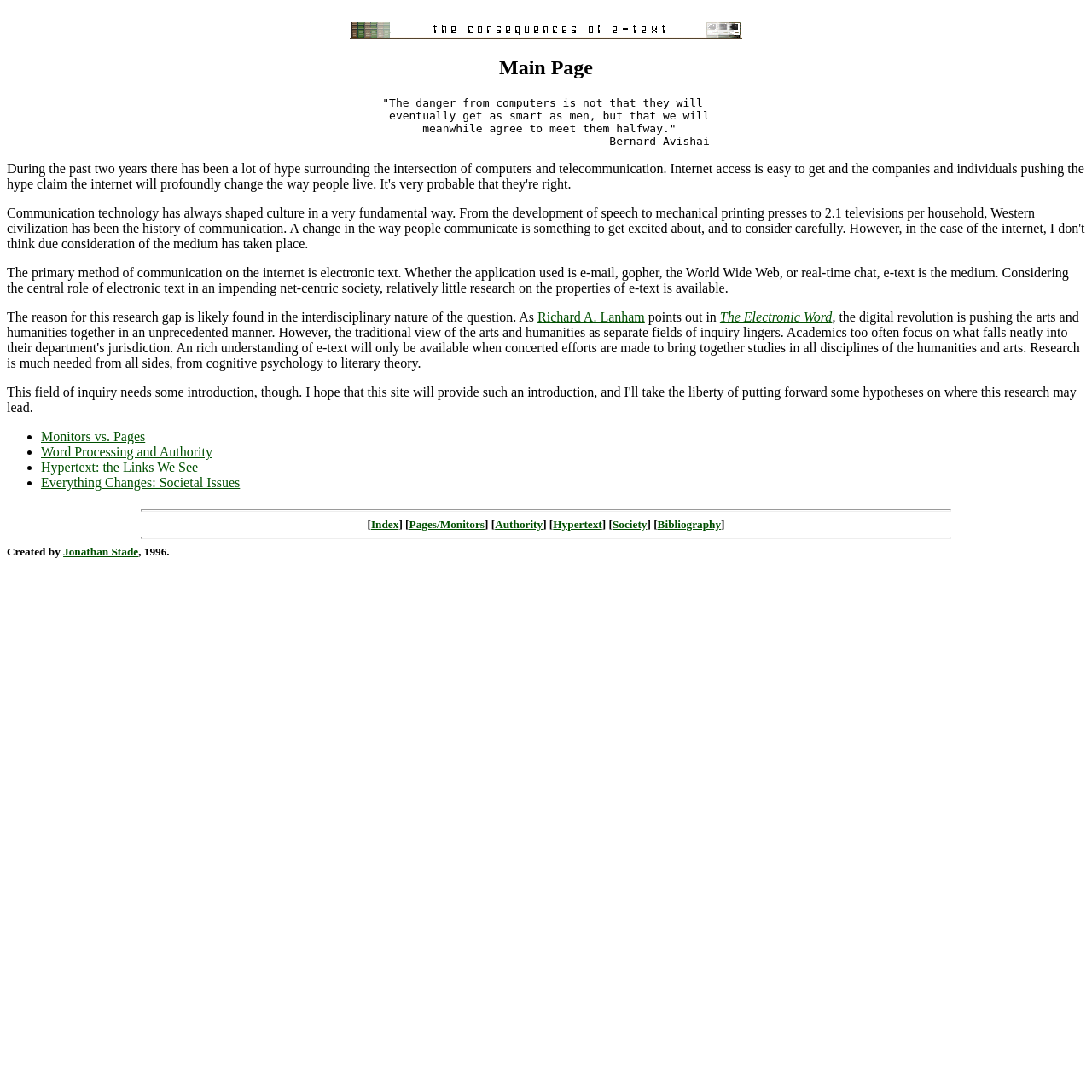What is the primary method of communication on the internet?
Carefully examine the image and provide a detailed answer to the question.

According to the webpage, the primary method of communication on the internet is electronic text, which is used in various applications such as e-mail, gopher, the World Wide Web, and real-time chat.